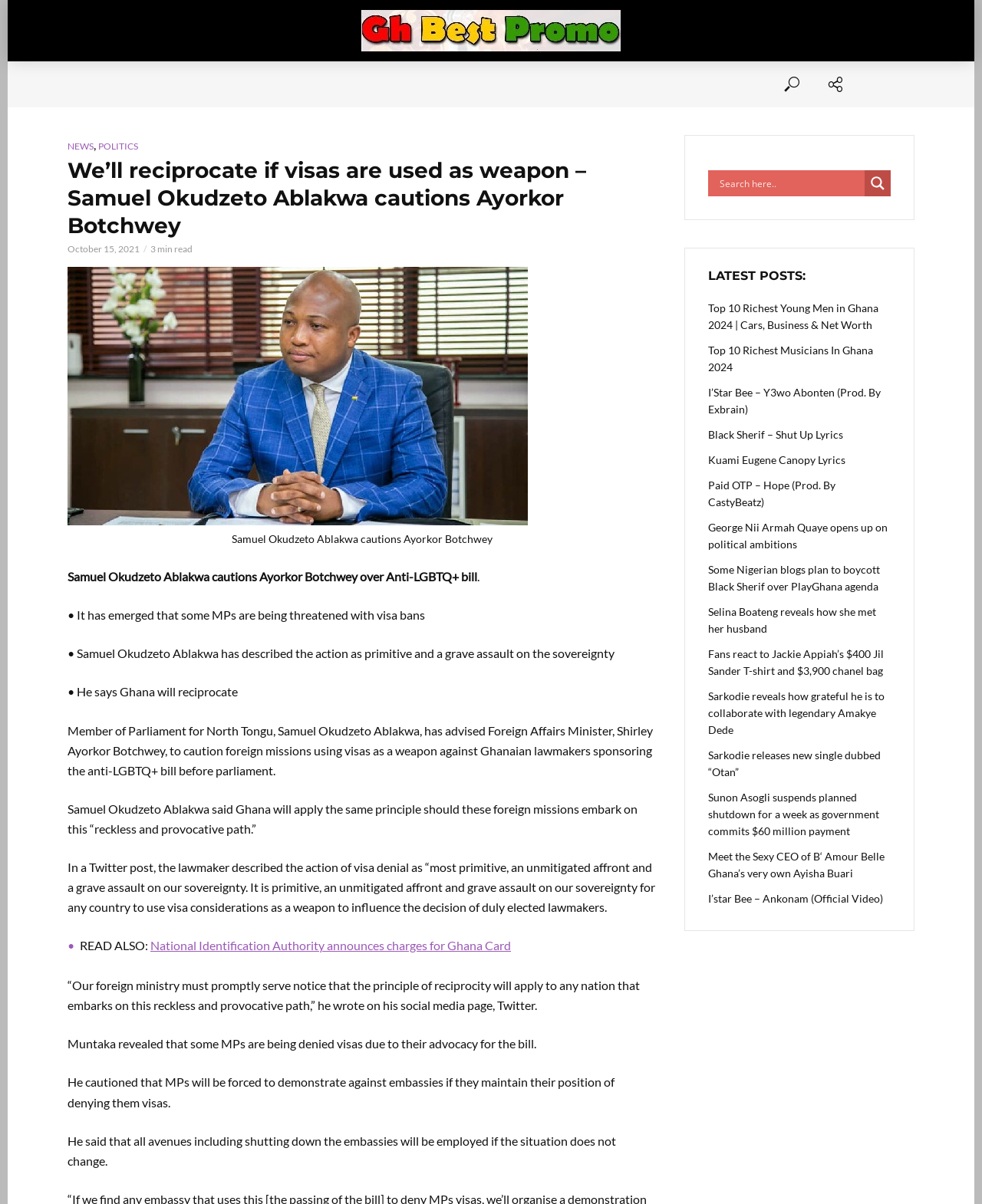Could you indicate the bounding box coordinates of the region to click in order to complete this instruction: "Click on the Top 10 Richest Young Men in Ghana 2024 | Cars, Business & Net Worth link".

[0.721, 0.249, 0.907, 0.277]